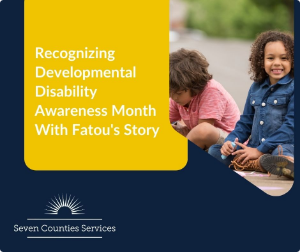Utilize the details in the image to give a detailed response to the question: What is the theme of the image?

The caption states that the image highlights the theme of 'Recognizing Developmental Disability Awareness Month' through the story of Fatou, which suggests that the theme of the image is Developmental Disability Awareness Month.